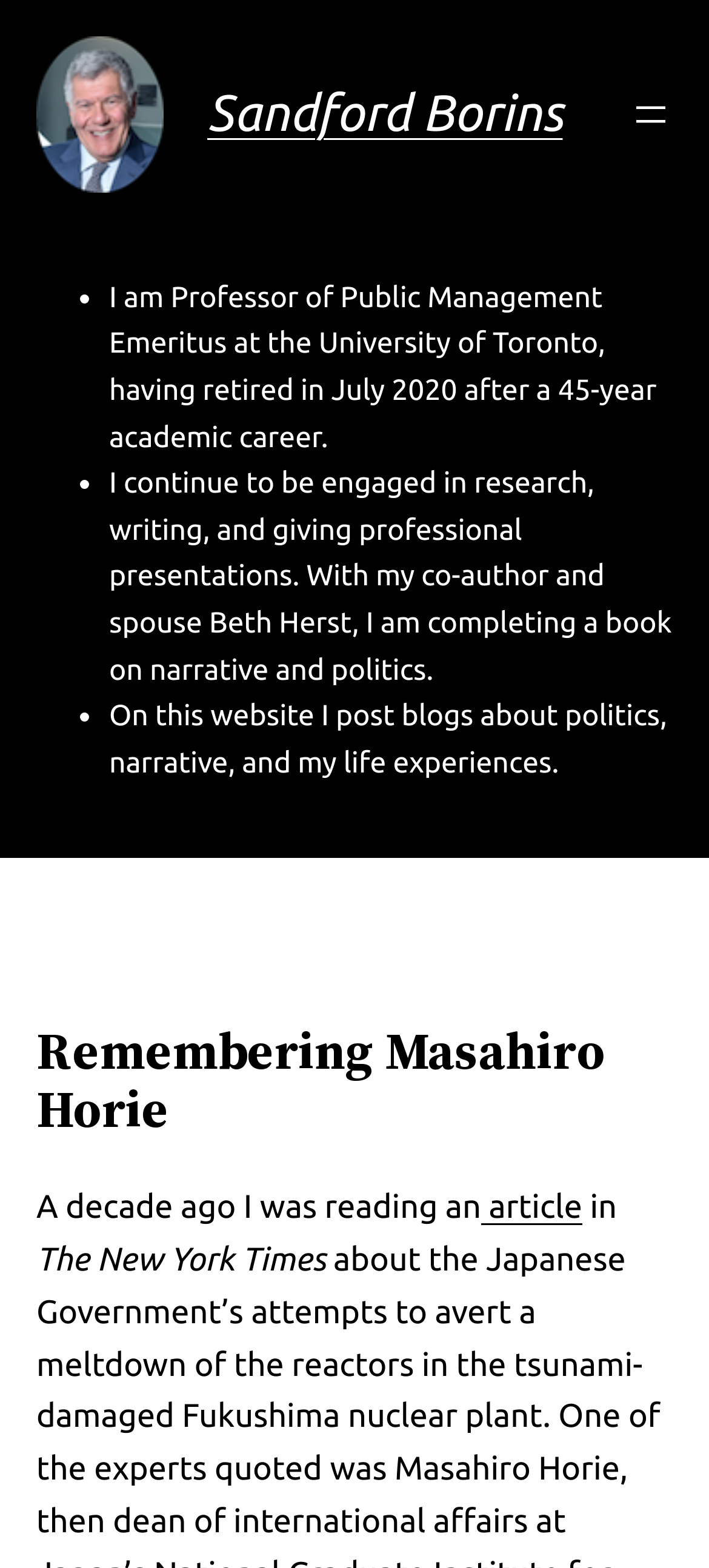What is the profession of the author?
Using the information from the image, provide a comprehensive answer to the question.

The author is a Professor of Public Management Emeritus at the University of Toronto, as mentioned in the text 'I am Professor of Public Management Emeritus at the University of Toronto, having retired in July 2020 after a 45-year academic career.'